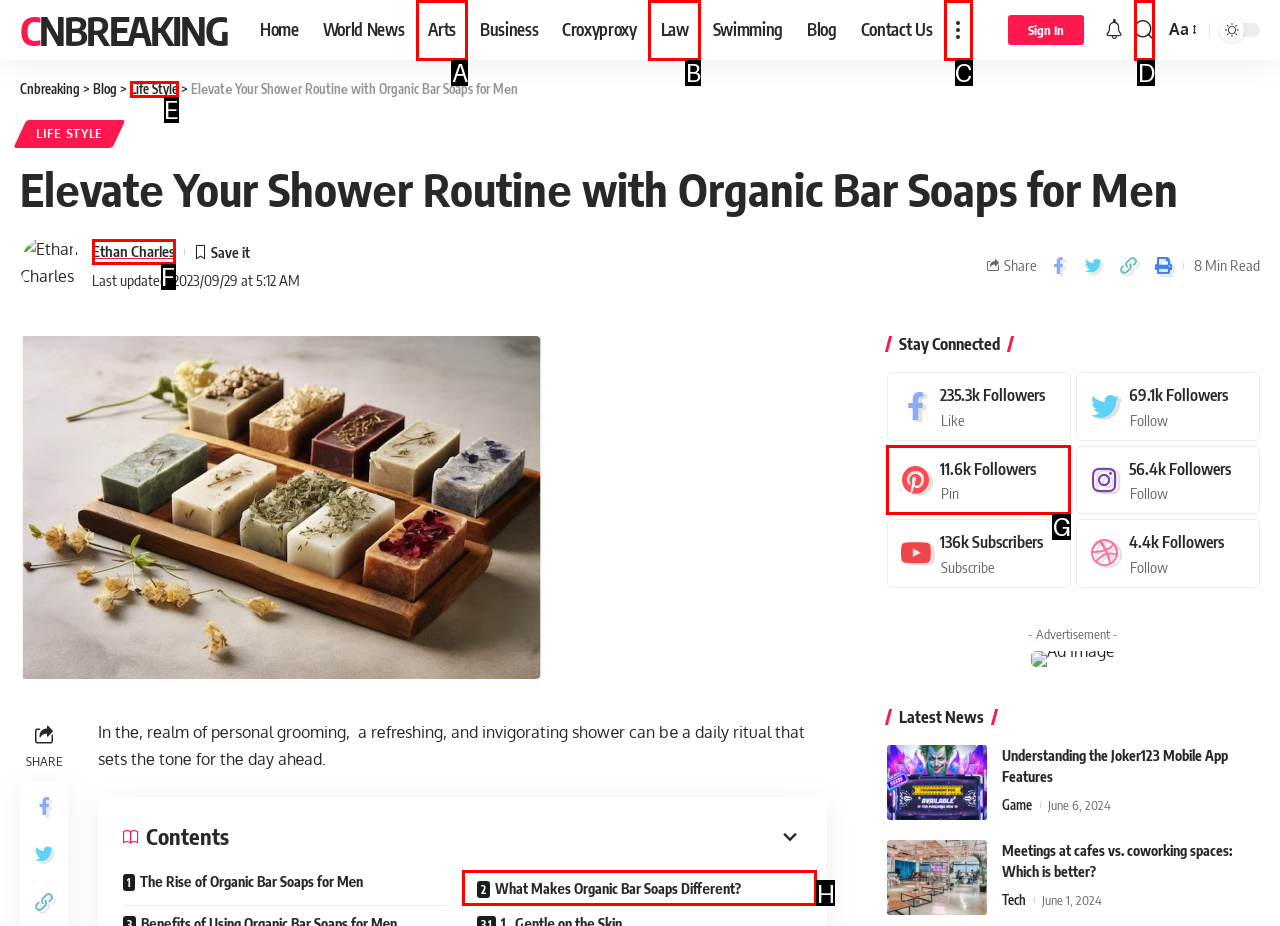Identify the correct UI element to click to follow this instruction: Search
Respond with the letter of the appropriate choice from the displayed options.

D